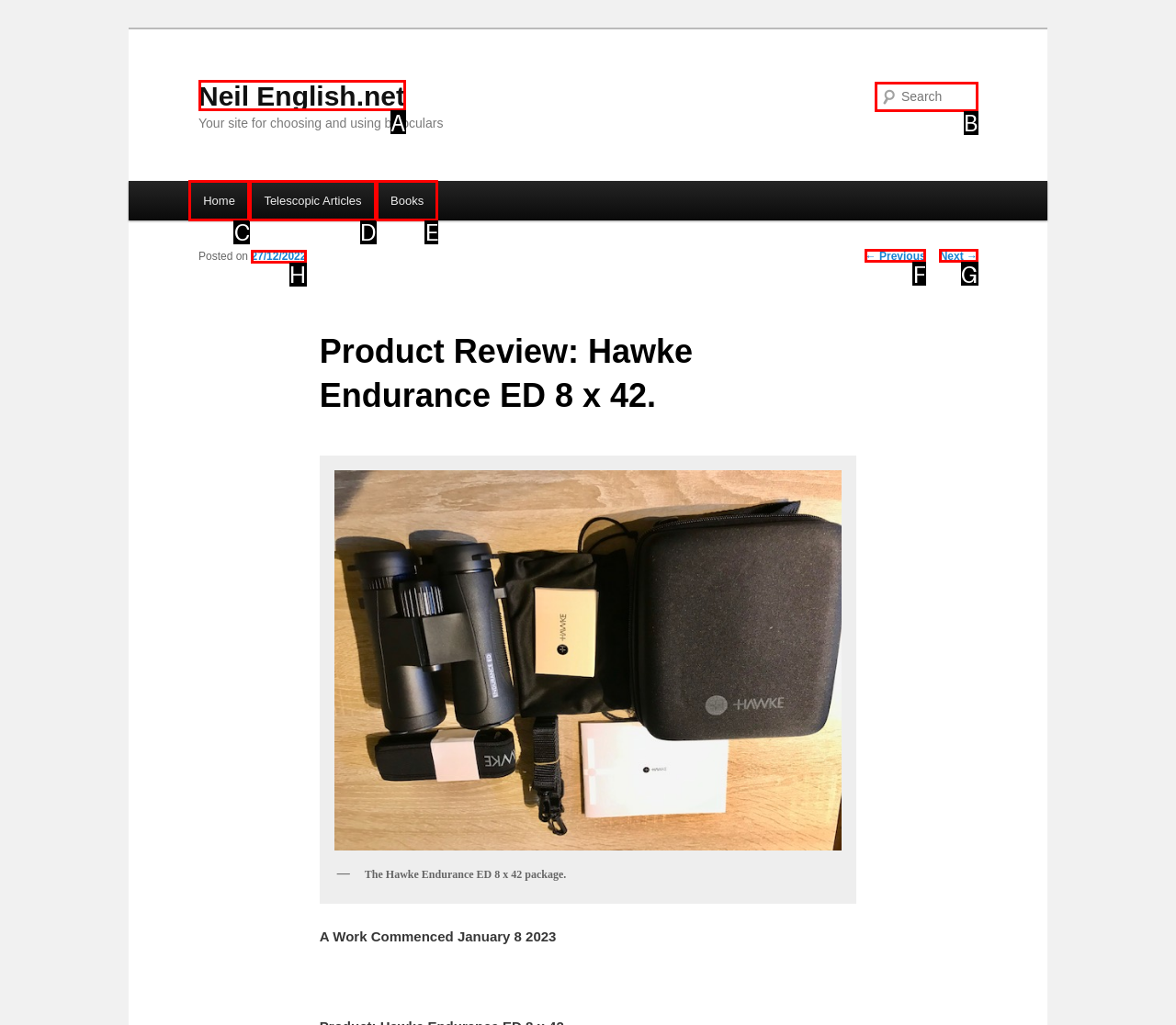Find the HTML element that suits the description: Home
Indicate your answer with the letter of the matching option from the choices provided.

C